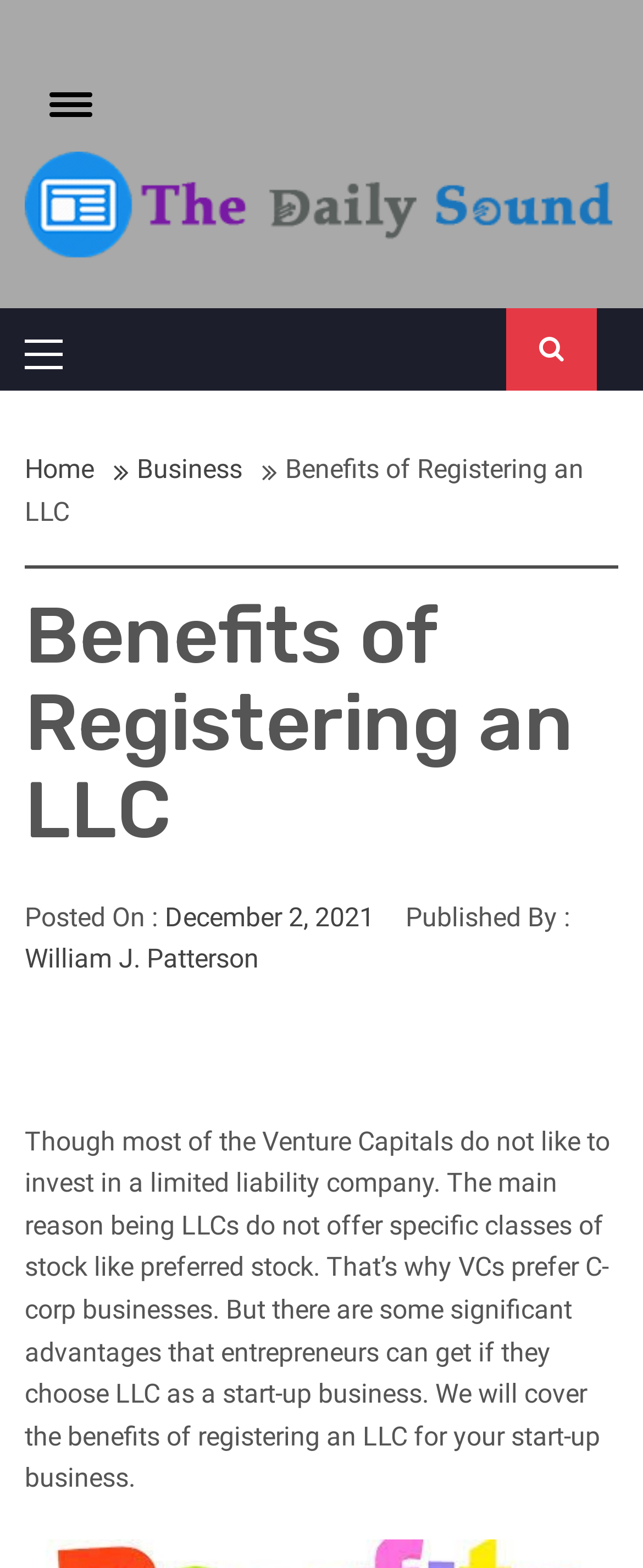Locate the bounding box coordinates of the element I should click to achieve the following instruction: "View Primary Menu".

[0.0, 0.197, 0.136, 0.249]